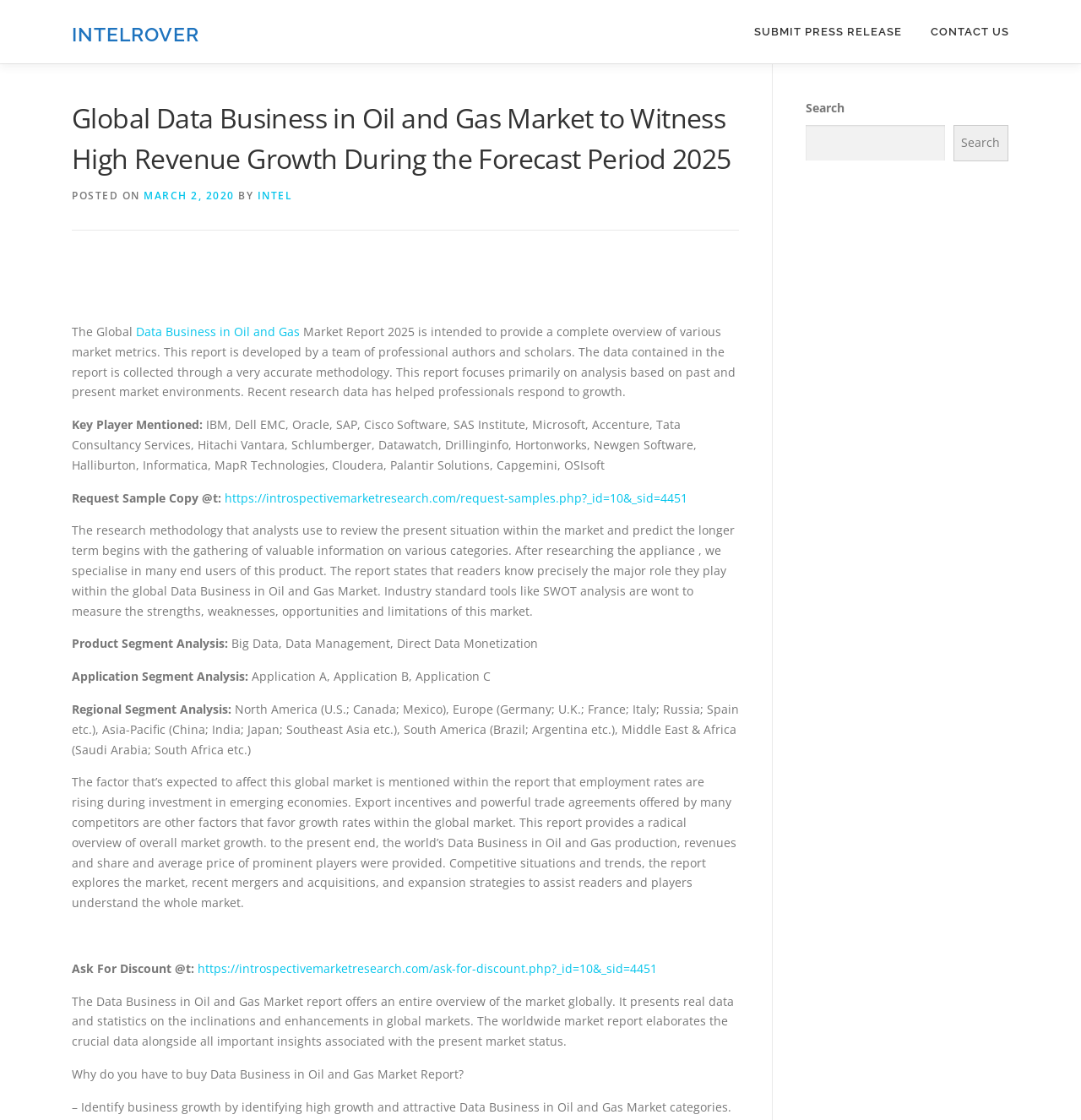Locate the bounding box coordinates of the element that should be clicked to execute the following instruction: "Search for something".

[0.745, 0.111, 0.874, 0.144]